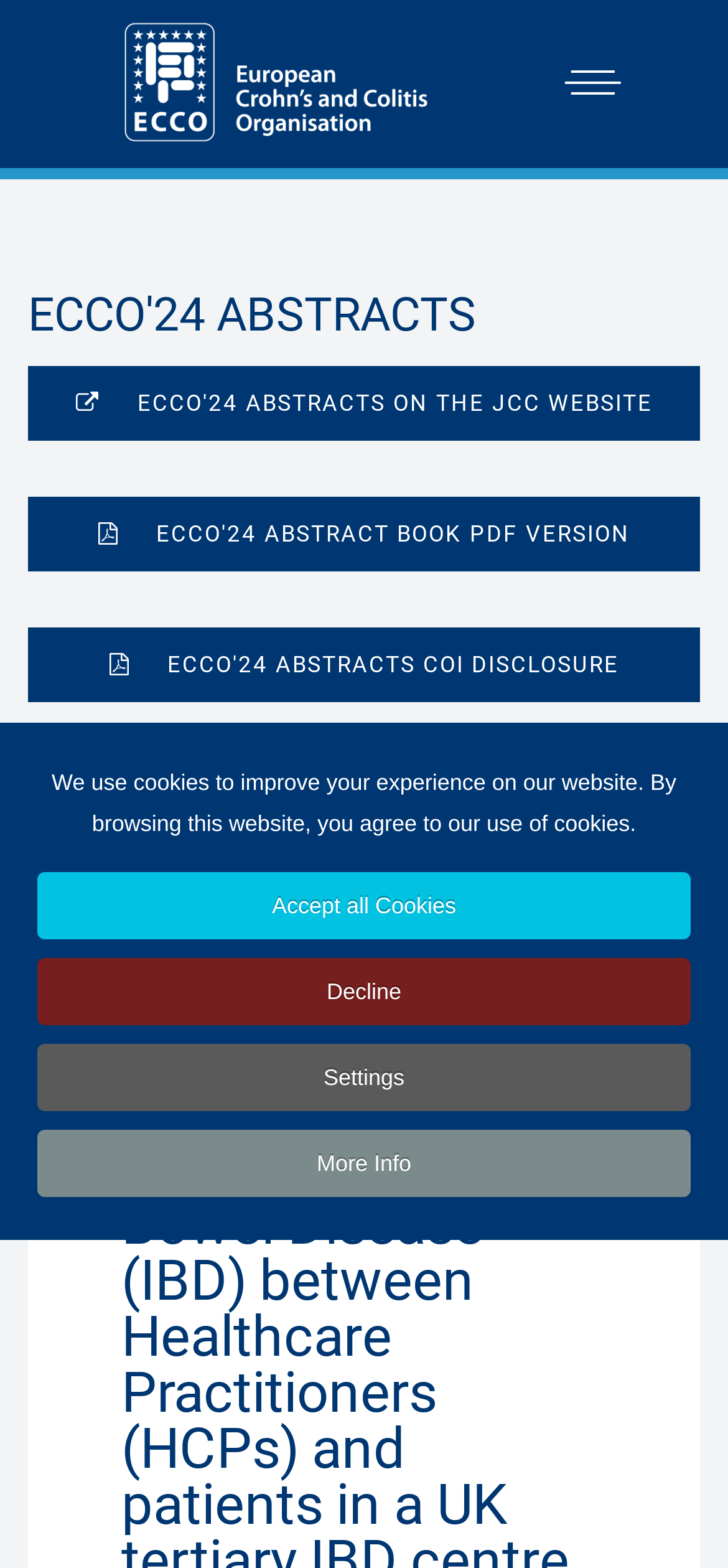Analyze and describe the webpage in a detailed narrative.

The webpage is about the European Crohn's and Colitis Organisation (ECCO), a non-profit association focused on Inflammatory Bowel Diseases (IBD). At the top left corner, there is a logo of ECCO, accompanied by a link to the logo. On the top right corner, there is a hamburger menu icon.

Below the logo, there is a heading "ECCO'24 ABSTRACTS" in a prominent position, indicating that the webpage is related to abstracts for ECCO'24. Underneath the heading, there are three links: "ECCO'24 ABSTRACTS ON THE JCC WEBSITE", "ECCO'24 ABSTRACT BOOK PDF VERSION", and "ECCO'24 ABSTRACTS COI DISCLOSURE". The first link is to the left of the other two links.

Further down, there is a section dedicated to poster presentations, with a link to "Clinical: Therapy and Observation 2022" on the left side.

In the middle of the webpage, there is a notification about cookies, stating that the website uses cookies to improve the user's experience and that browsing the website implies agreement to the use of cookies.

Below the notification, there are four buttons: "Accept all Cookies", "Decline", "Settings", and "More Info", which are related to cookie settings. The buttons are aligned horizontally, with "Accept all Cookies" on the left and "More Info" on the right.